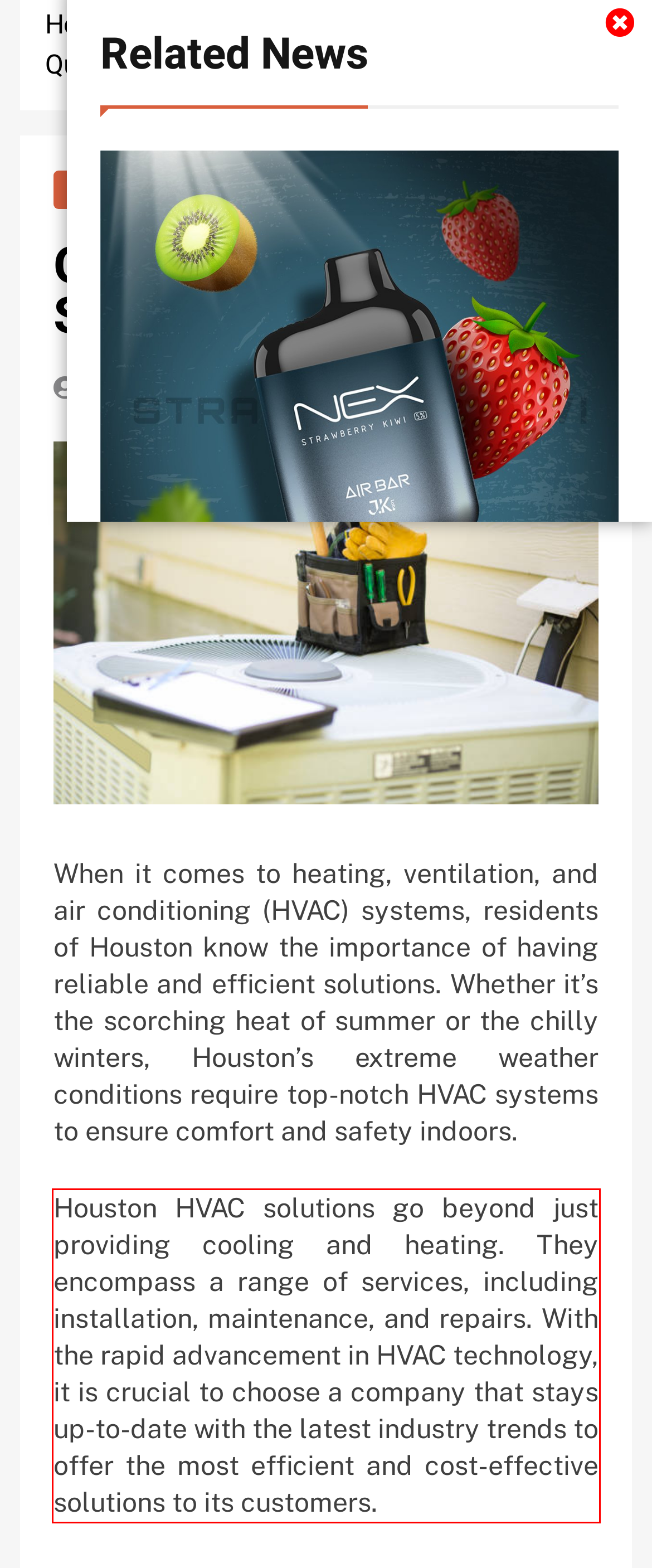Examine the webpage screenshot, find the red bounding box, and extract the text content within this marked area.

Houston HVAC solutions go beyond just providing cooling and heating. They encompass a range of services, including installation, maintenance, and repairs. With the rapid advancement in HVAC technology, it is crucial to choose a company that stays up-to-date with the latest industry trends to offer the most efficient and cost-effective solutions to its customers.